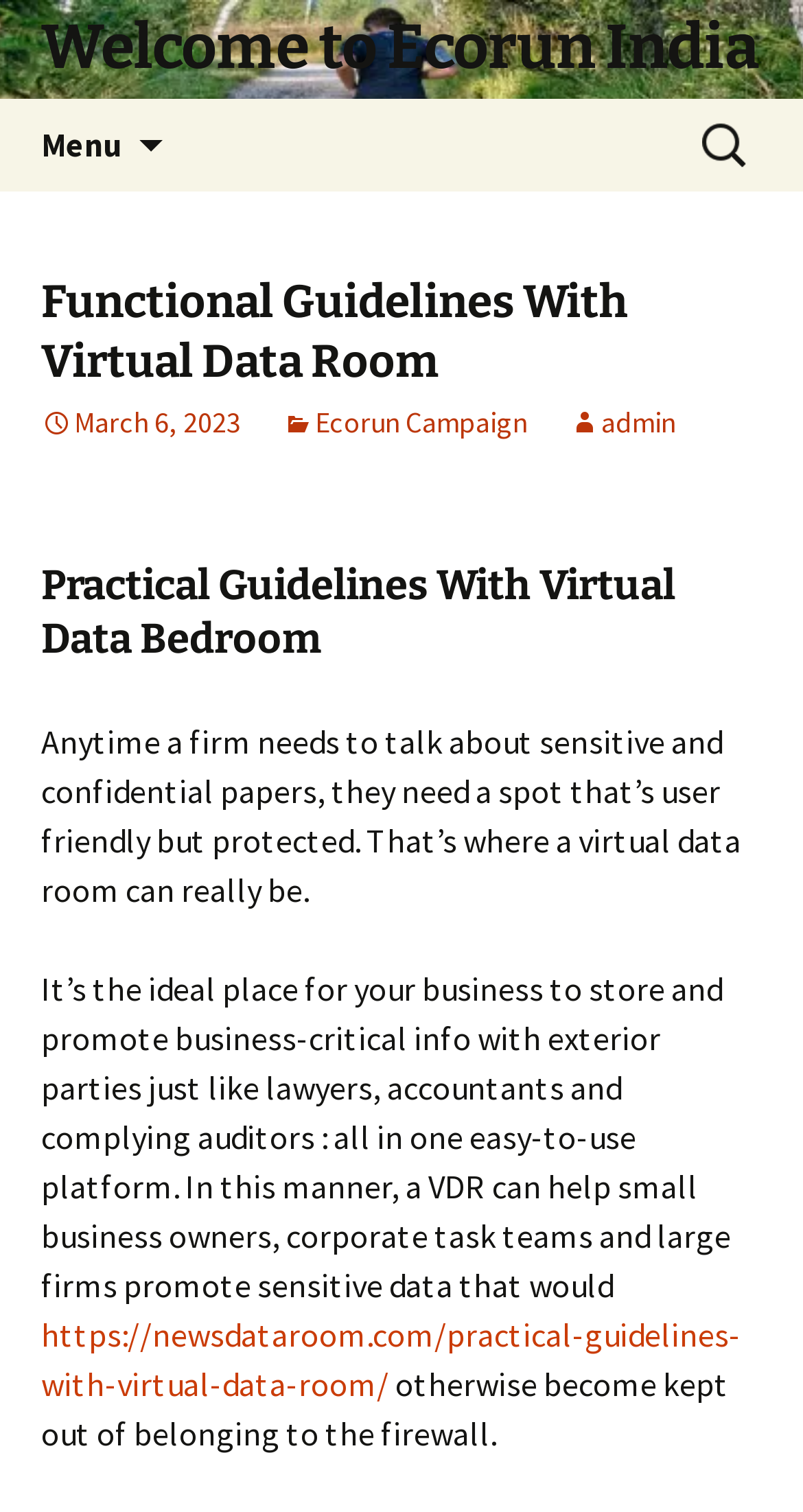What is the date mentioned on the webpage?
Use the information from the image to give a detailed answer to the question.

The webpage contains a link with a calendar icon and the date 'March 6, 2023', which suggests that this date may be relevant to the content or publication of the webpage.